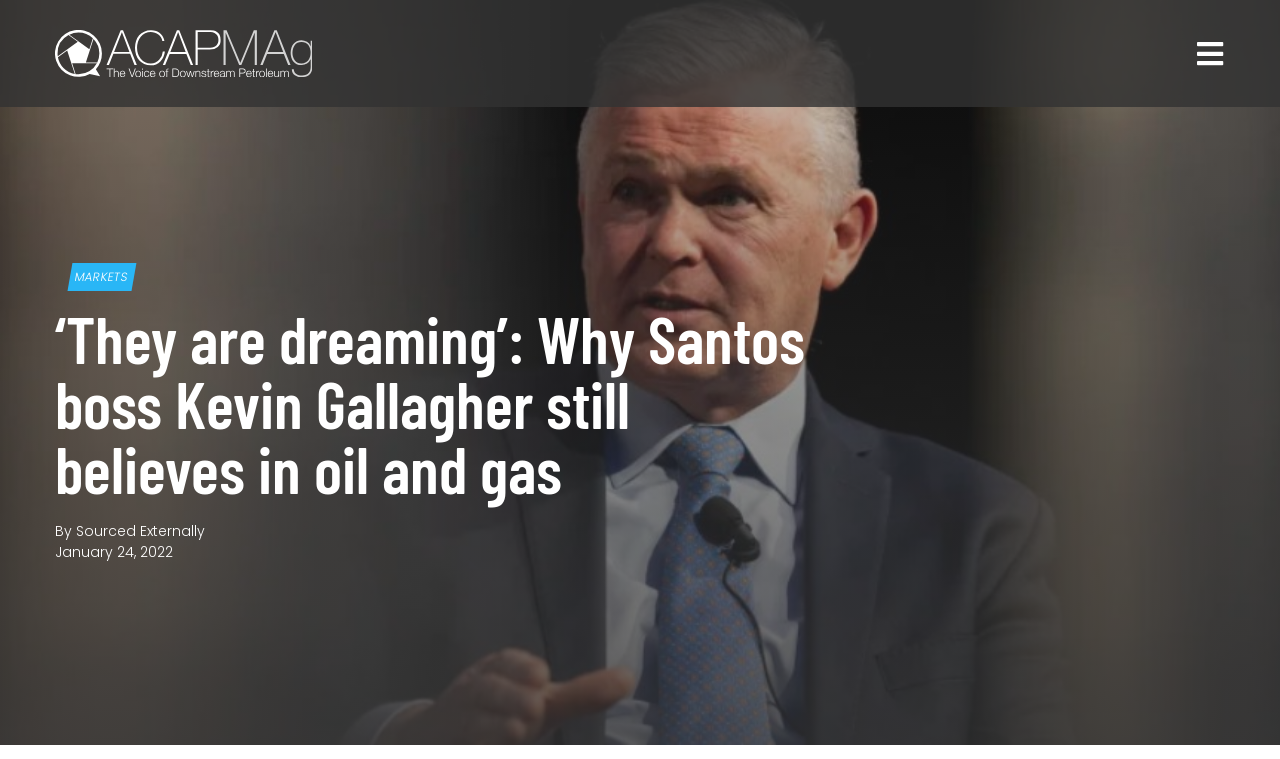Identify the bounding box coordinates for the UI element mentioned here: "Toggle Navigation". Provide the coordinates as four float values between 0 and 1, i.e., [left, top, right, bottom].

[0.934, 0.051, 0.957, 0.09]